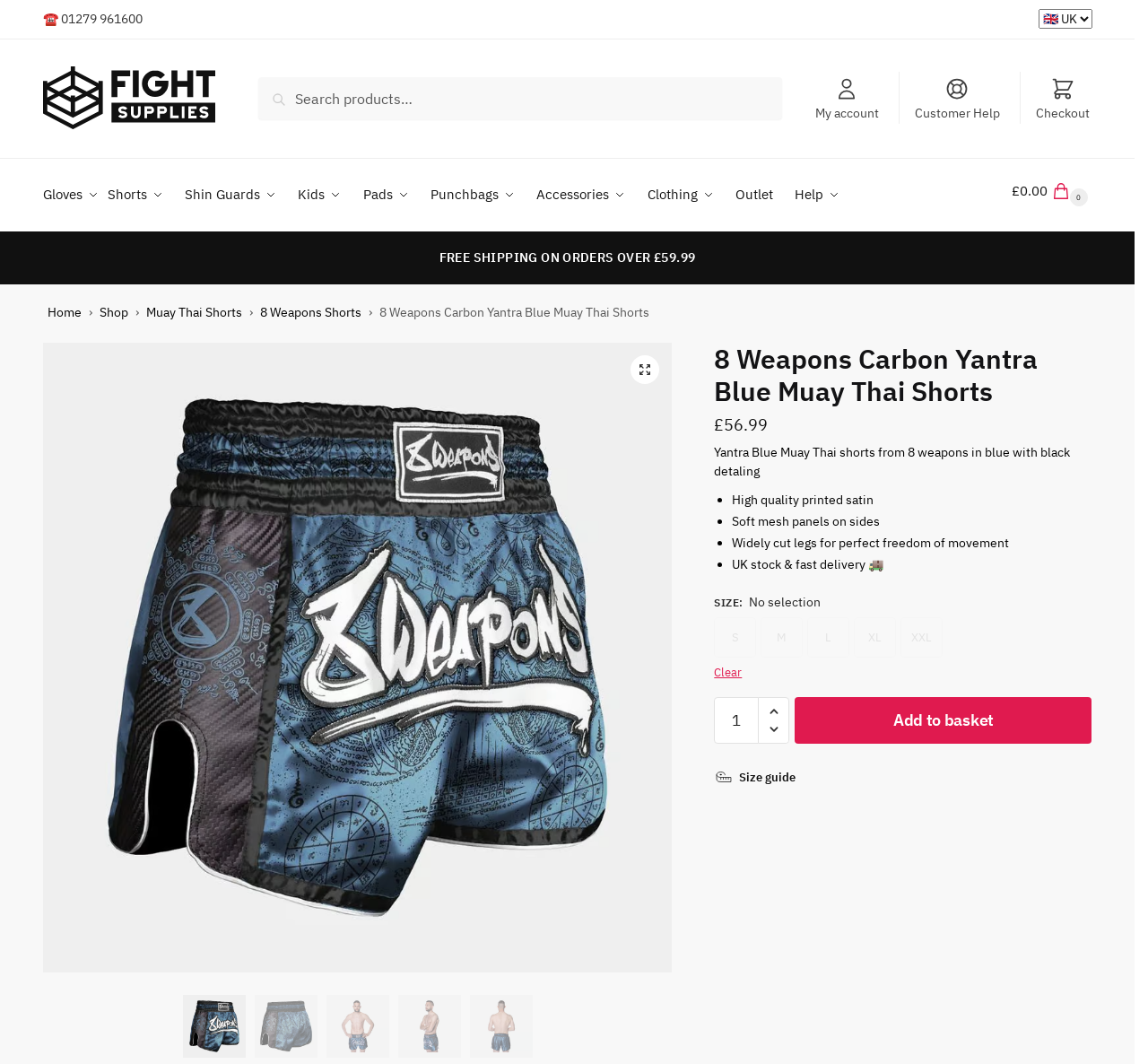Pinpoint the bounding box coordinates for the area that should be clicked to perform the following instruction: "Read the previous article about India’s External Affairs Minister".

None